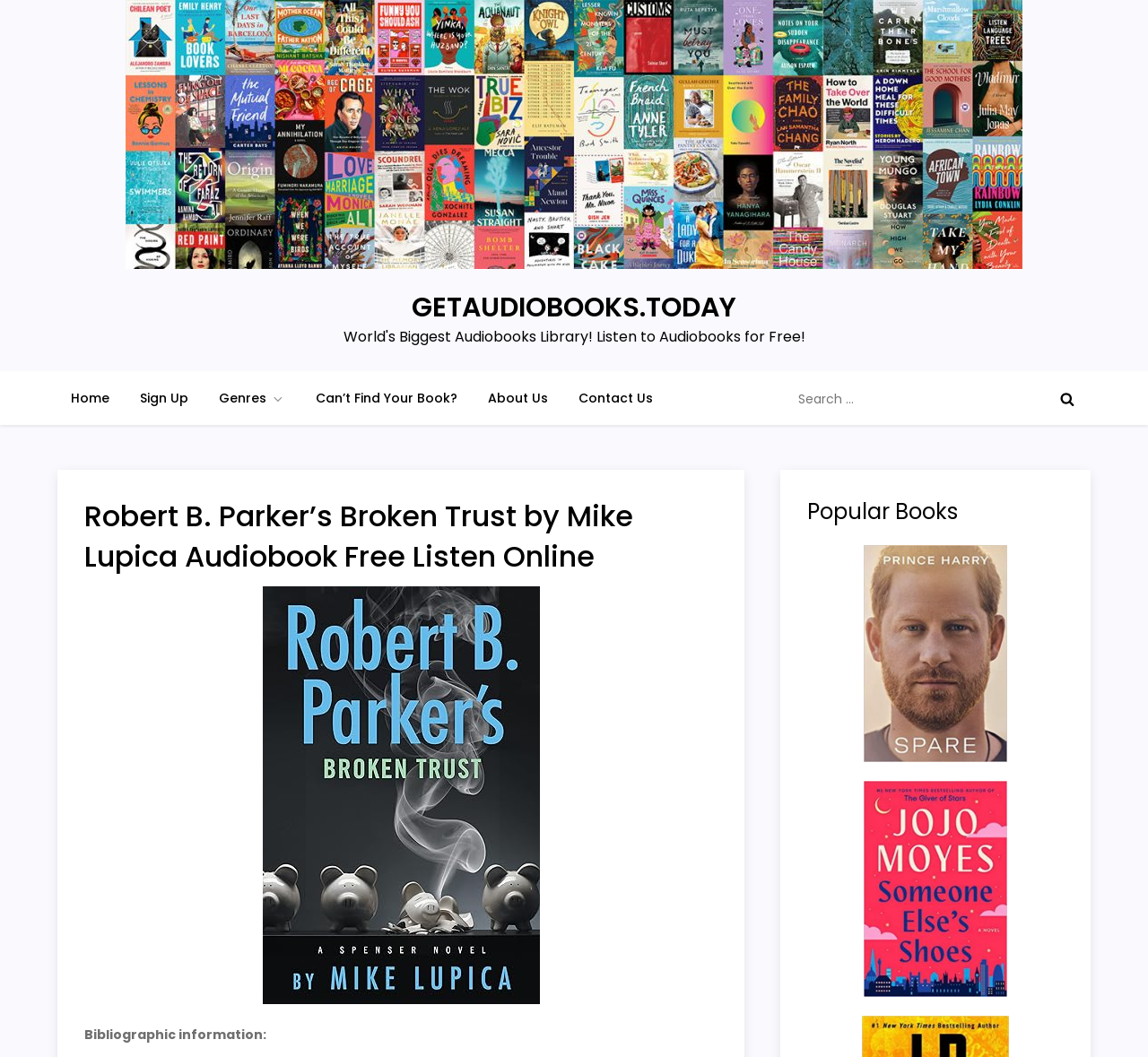Answer this question using a single word or a brief phrase:
How many popular books are displayed?

2